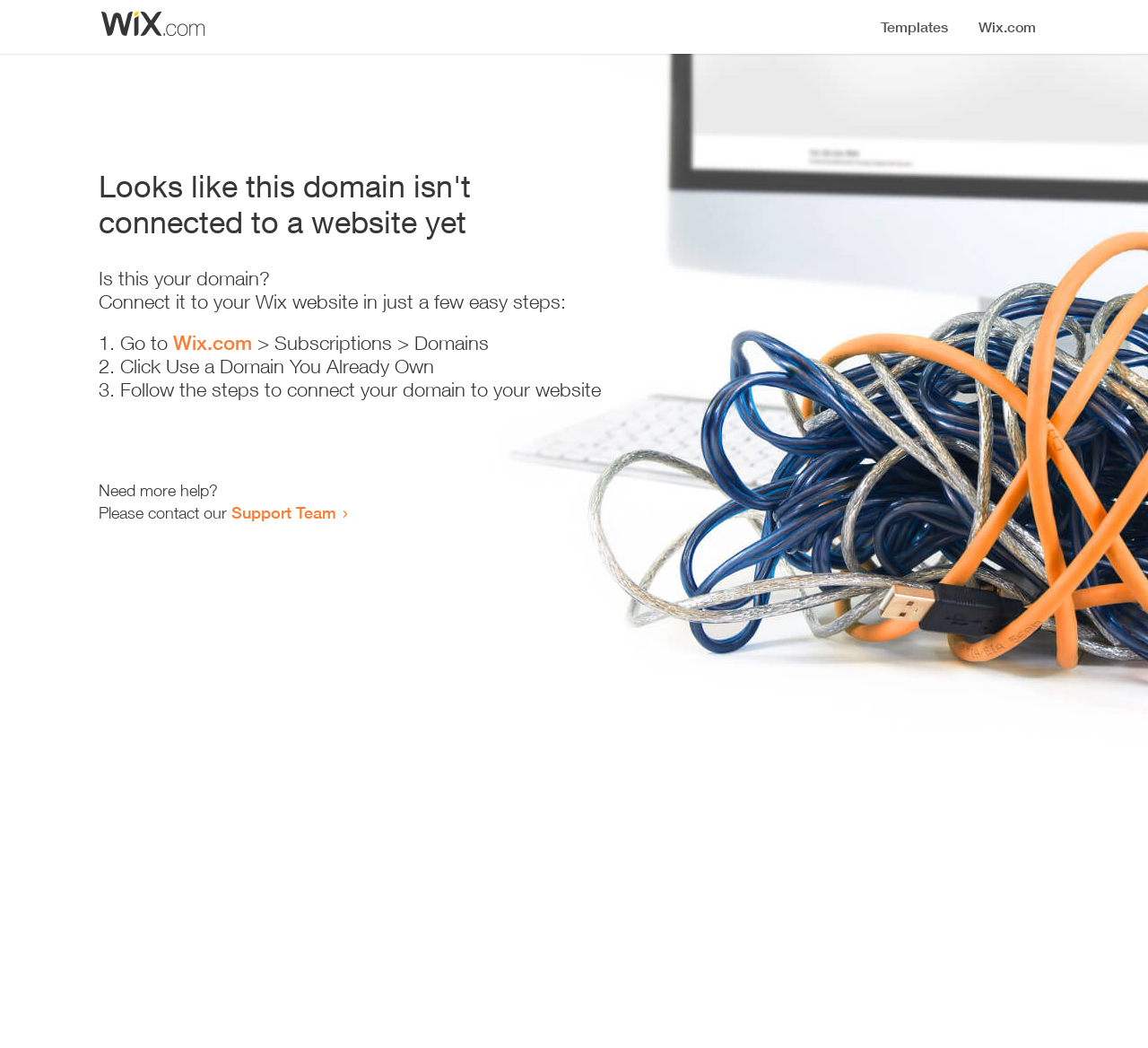Where can I go to start connecting my domain?
Please provide a single word or phrase as the answer based on the screenshot.

Wix.com